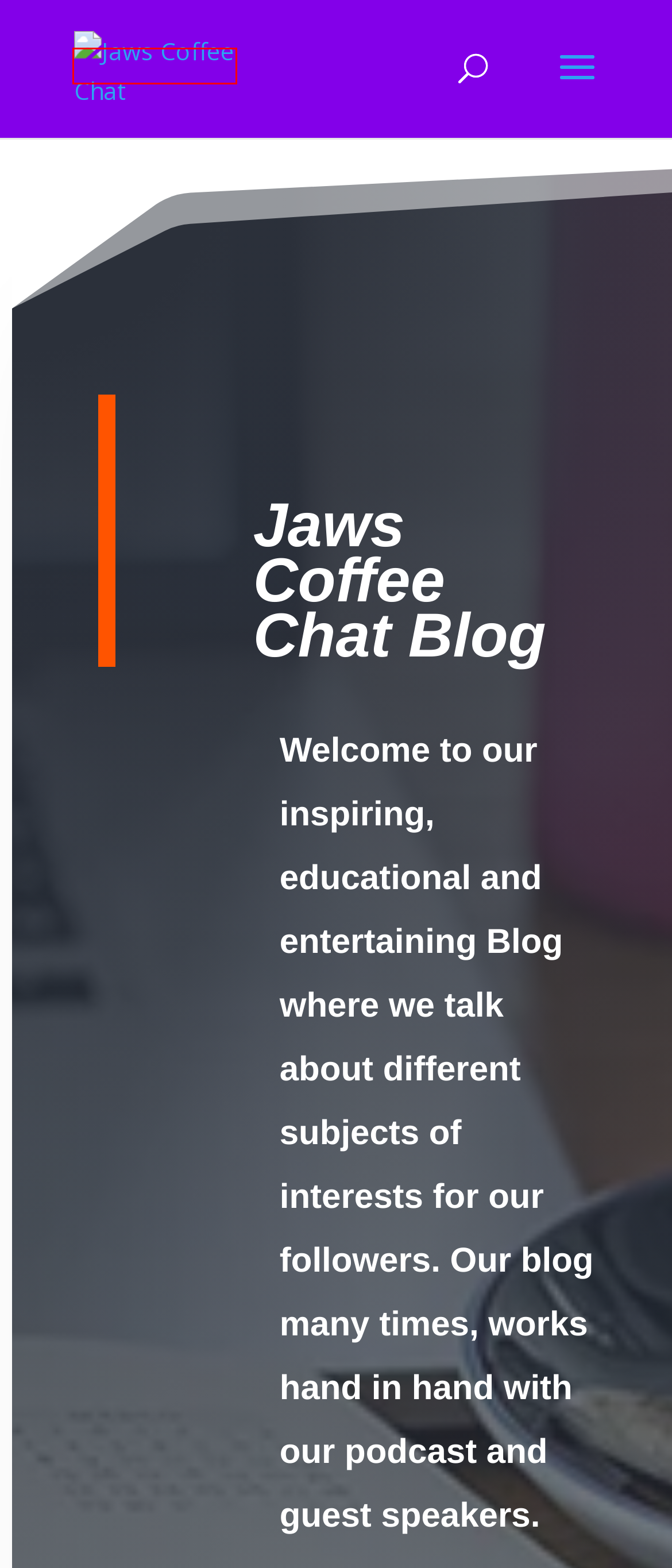Inspect the screenshot of a webpage with a red rectangle bounding box. Identify the webpage description that best corresponds to the new webpage after clicking the element inside the bounding box. Here are the candidates:
A. Lobectomy for Epilepsy | Jaws Coffee Chat | Physical Health
B. A Physicists Perspective on God | Jaws Coffee Chat | Science
C. Home - Jaws Coffee Chat
D. Jennifer Whitaker - Jaws Coffee Chat
E. Contact Us - Jaws Coffee Chat
F. Messianic Movement - Jaws Coffee Chat
G. The Universe - Jaws Coffee Chat
H. Insurance and Financial Guidance - Jaws Coffee Chat

C